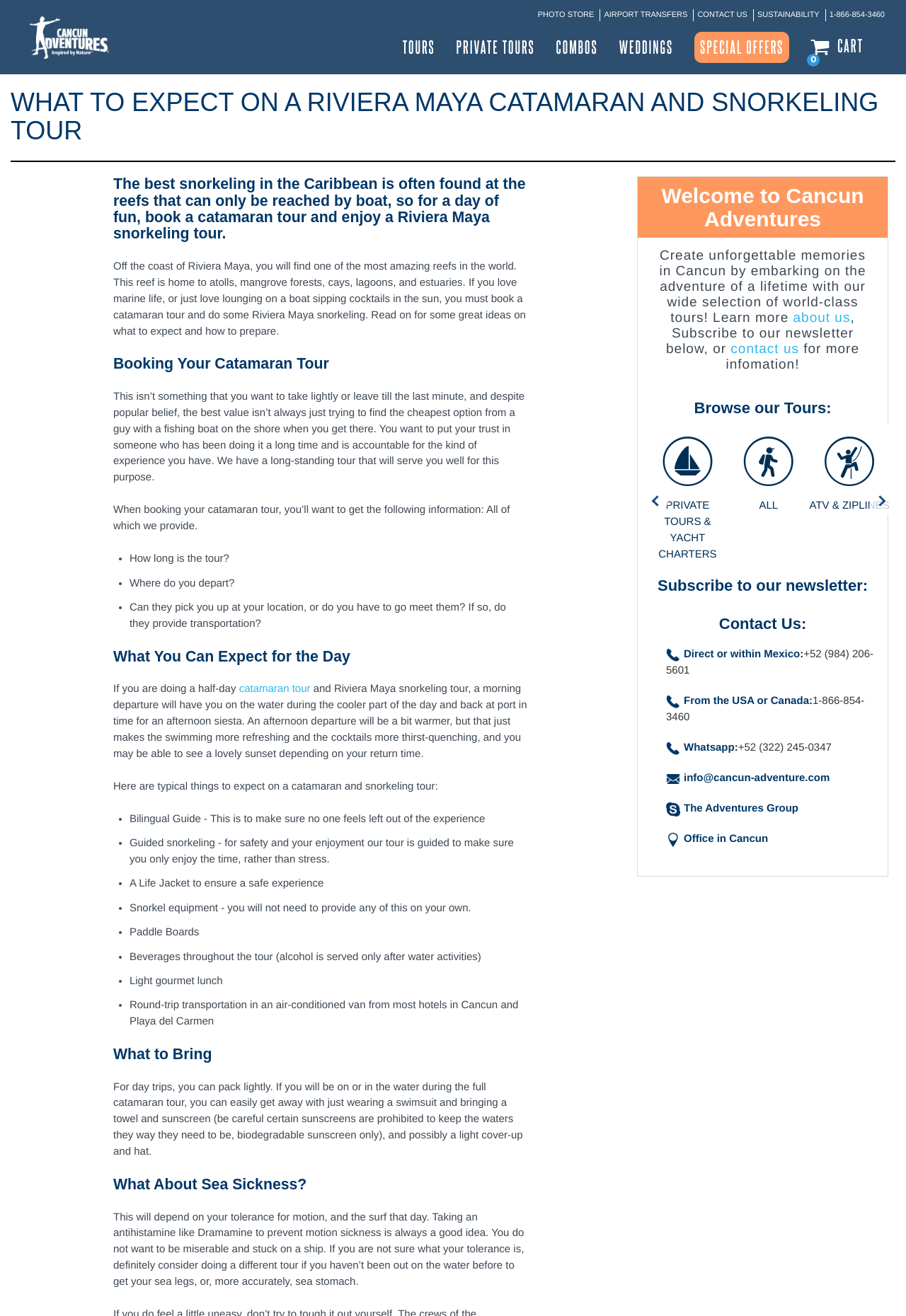What is the type of lunch provided during the tour?
Based on the image, provide your answer in one word or phrase.

Light gourmet lunch